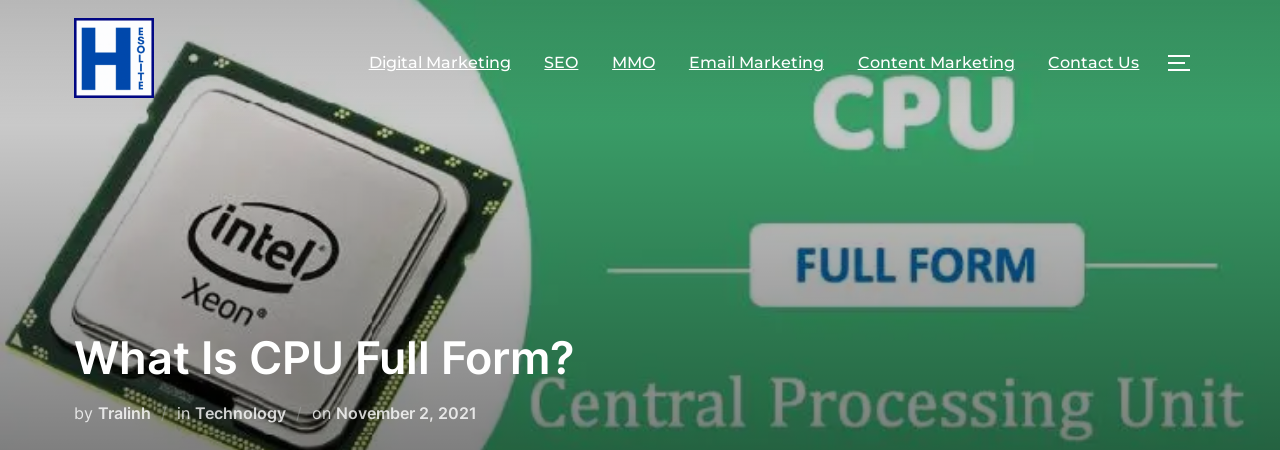What is the full form of CPU?
Give a one-word or short phrase answer based on the image.

Central Processing Unit